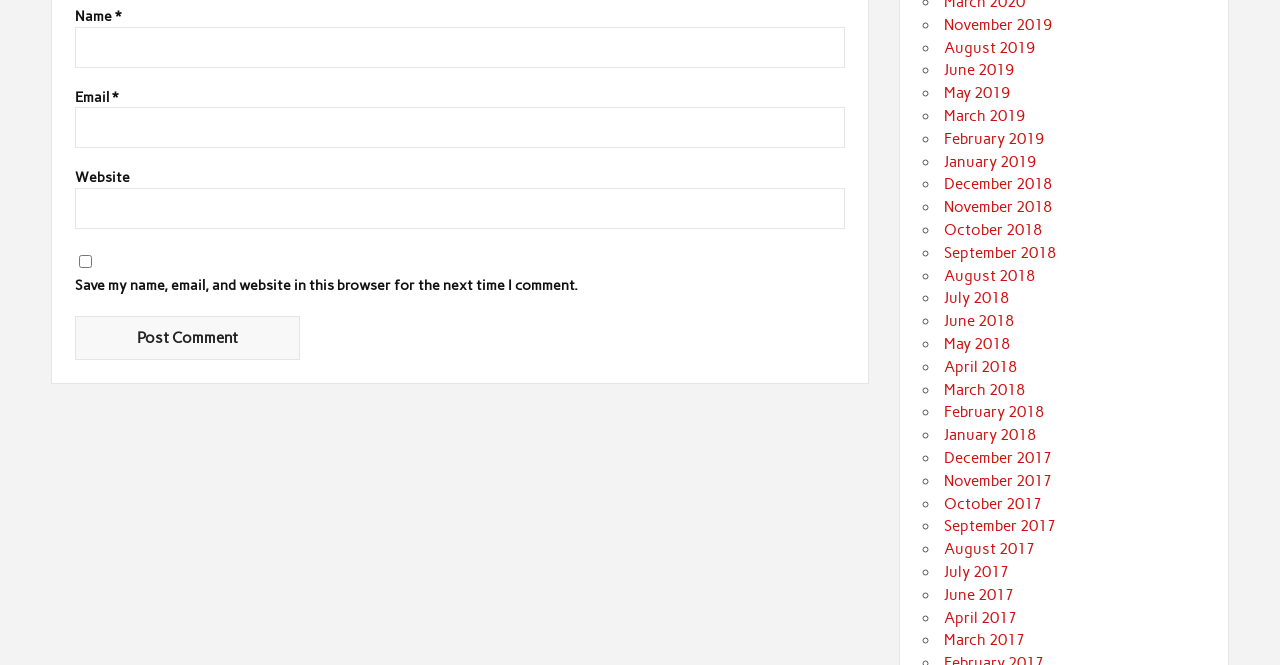From the screenshot, find the bounding box of the UI element matching this description: "parent_node: Email * aria-describedby="email-notes" name="email"". Supply the bounding box coordinates in the form [left, top, right, bottom], each a float between 0 and 1.

[0.059, 0.161, 0.66, 0.223]